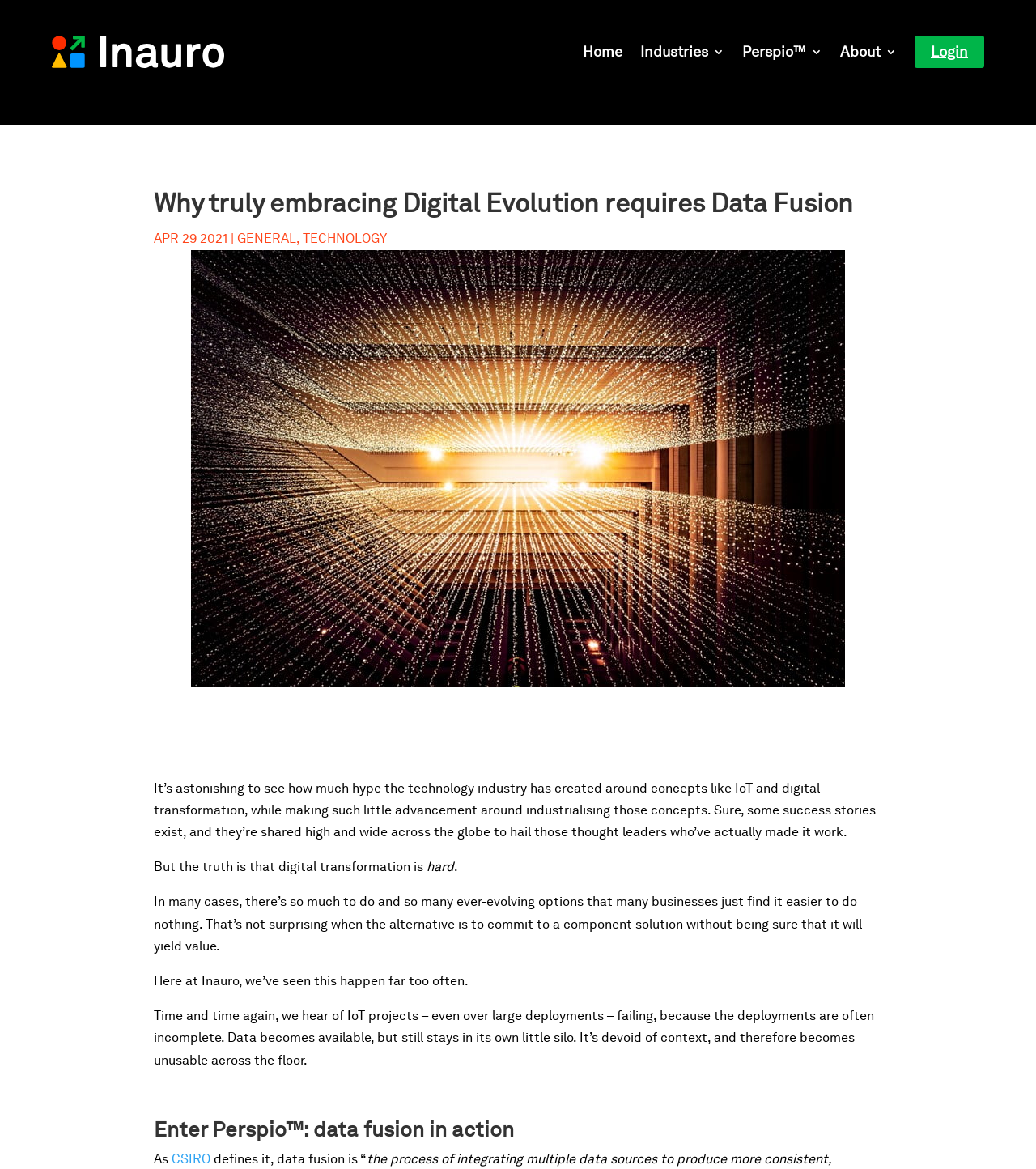Analyze the image and provide a detailed answer to the question: What is the name of the company mentioned in the article?

The name of the company mentioned in the article can be found in the root element with the focus set to true, which indicates that the webpage is about Inauro. Additionally, the company name is also mentioned in the text elements throughout the article.